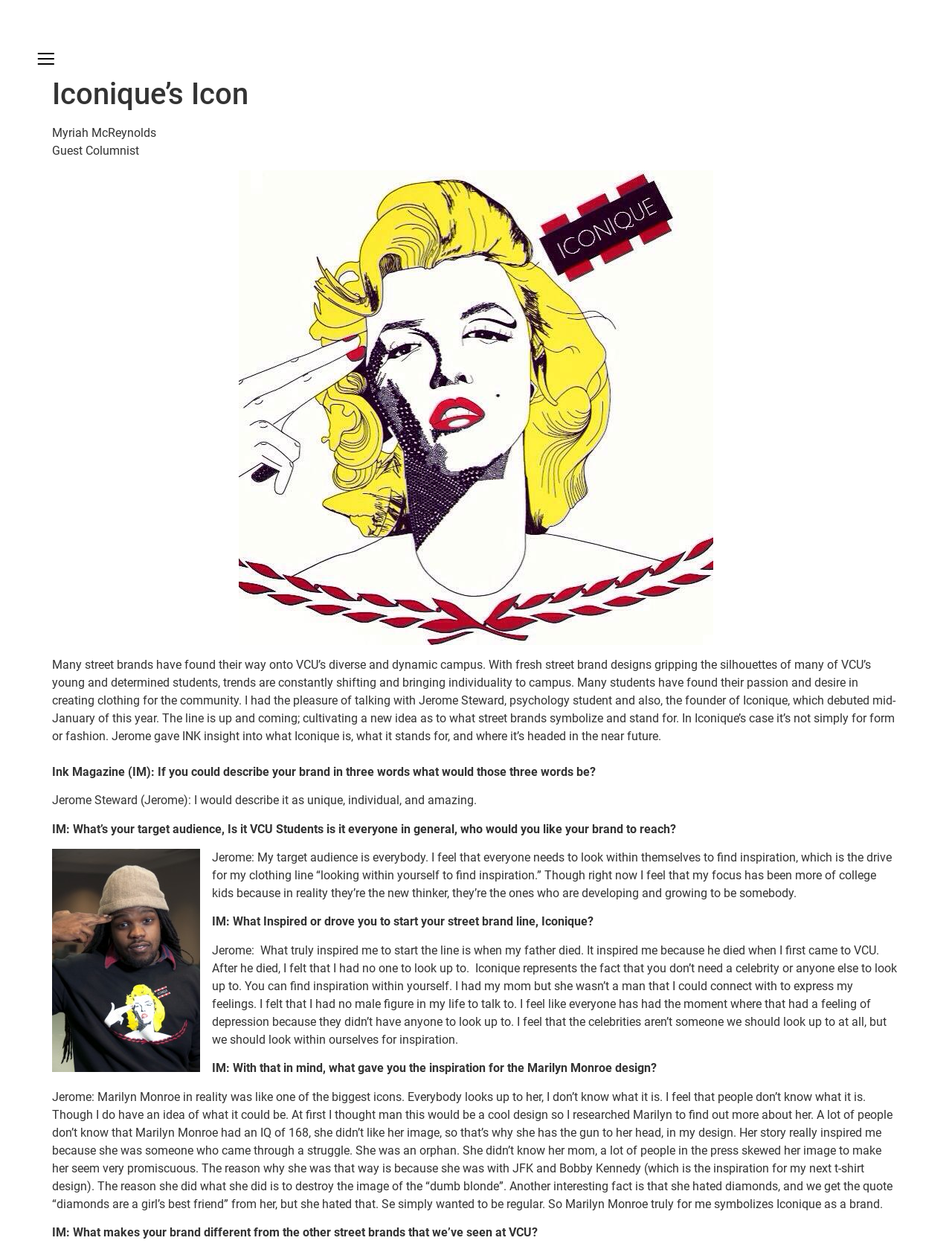Using the information shown in the image, answer the question with as much detail as possible: What is the name of the guest columnist?

I found the answer by looking at the static text element with the content 'Myriah McReynolds' which is located at the top of the webpage, indicating that it is the name of the author of the article.